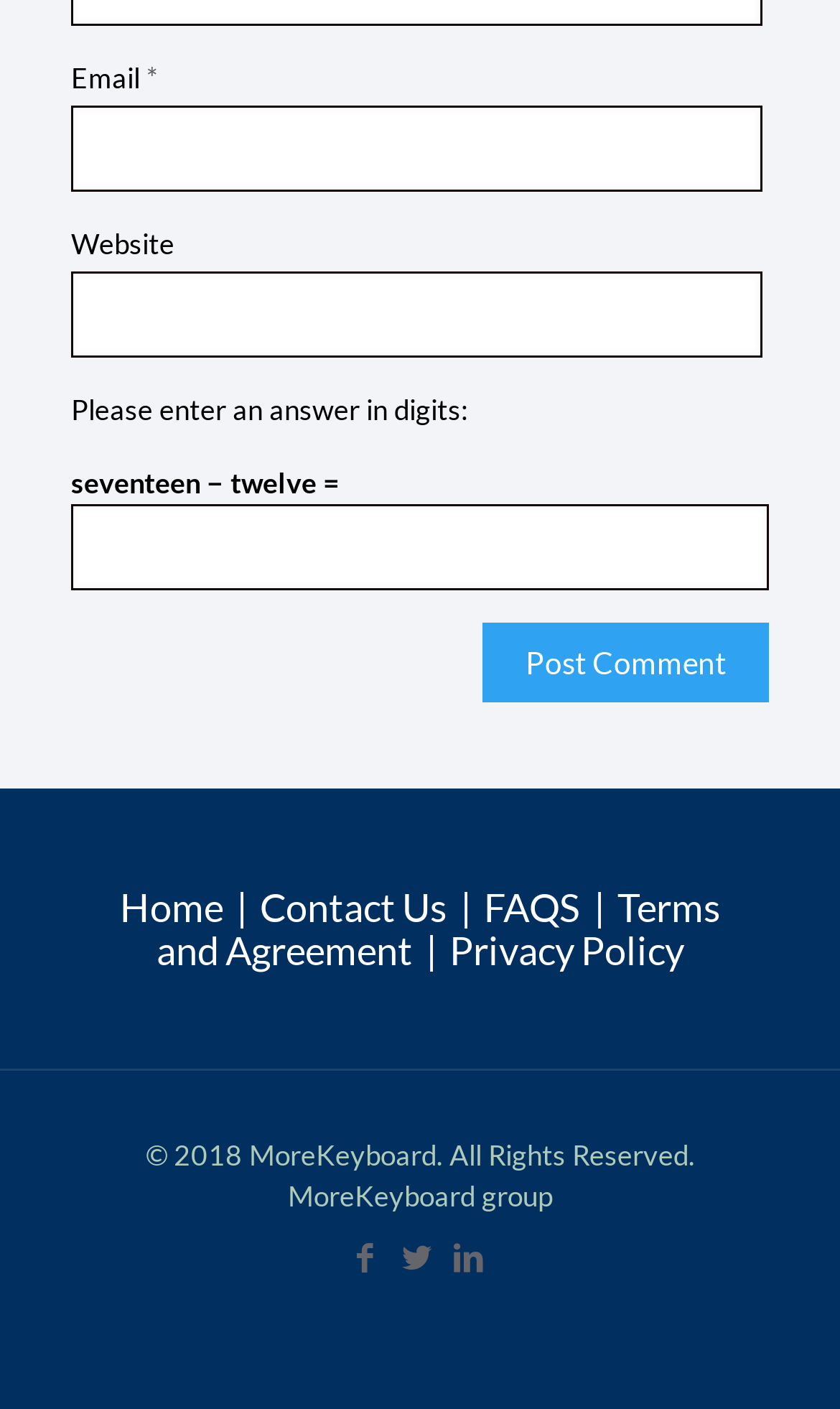Please determine the bounding box coordinates of the element to click on in order to accomplish the following task: "Post a comment". Ensure the coordinates are four float numbers ranging from 0 to 1, i.e., [left, top, right, bottom].

[0.574, 0.442, 0.915, 0.498]